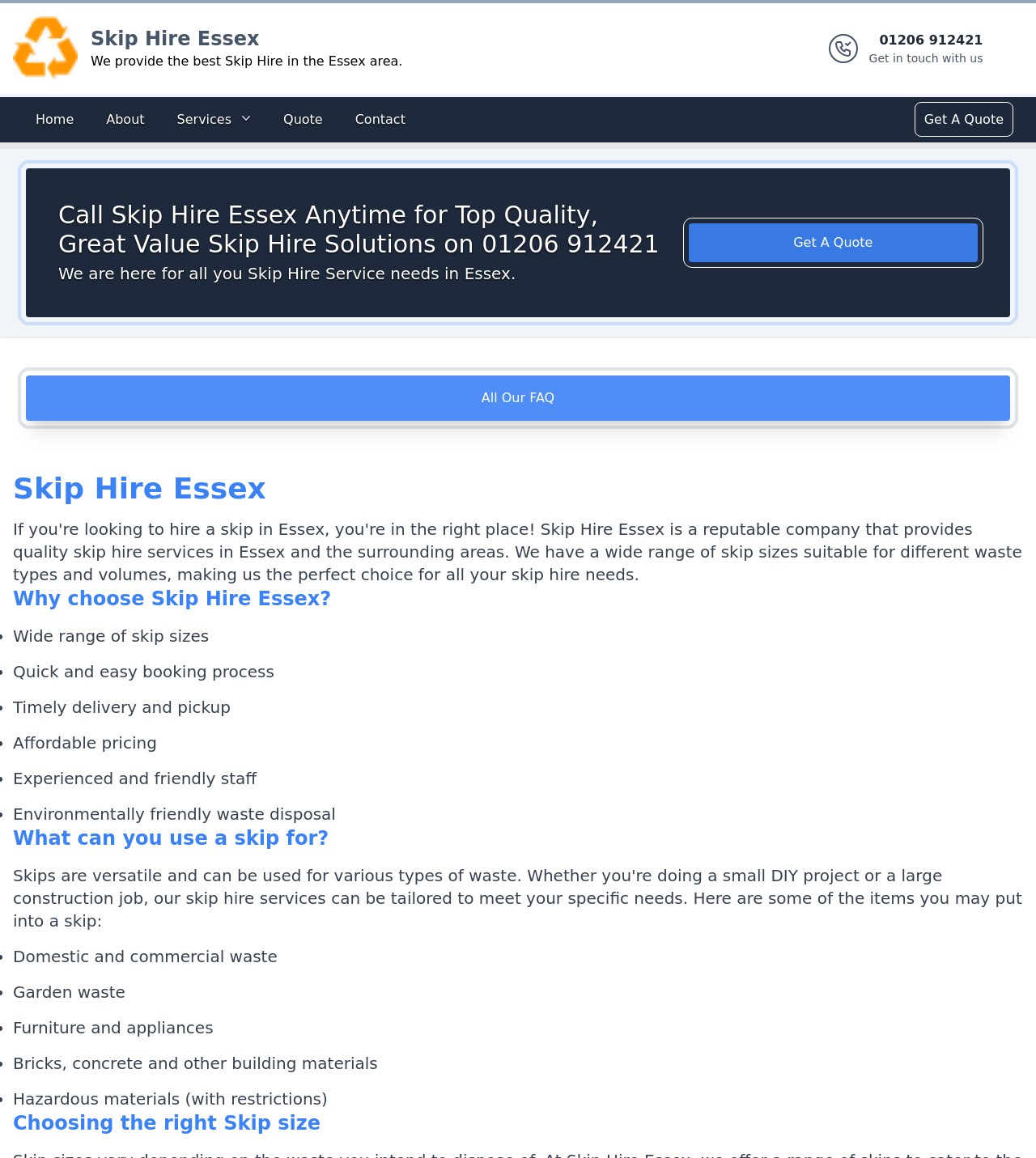Mark the bounding box of the element that matches the following description: "All Our FAQ".

[0.038, 0.335, 0.962, 0.352]